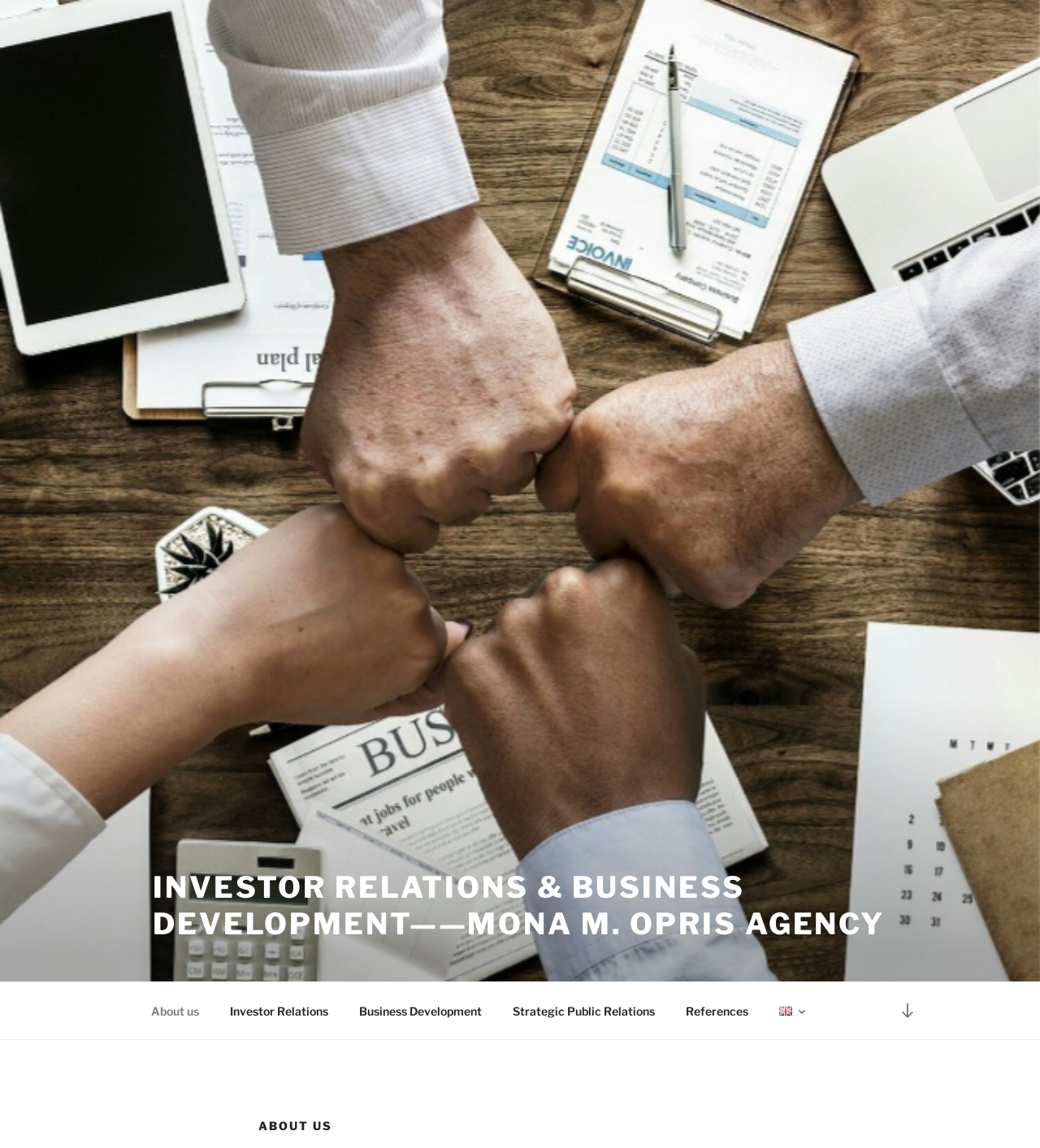What is the purpose of the 'Scroll down to content' link?
Look at the image and respond with a single word or a short phrase.

To navigate to the main content